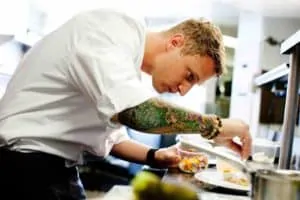What is the atmosphere like in the background?
Refer to the image and give a detailed answer to the query.

The background of the image suggests a bustling kitchen, filled with equipment and the energy typical of a food preparation area, indicating a lively and active atmosphere.